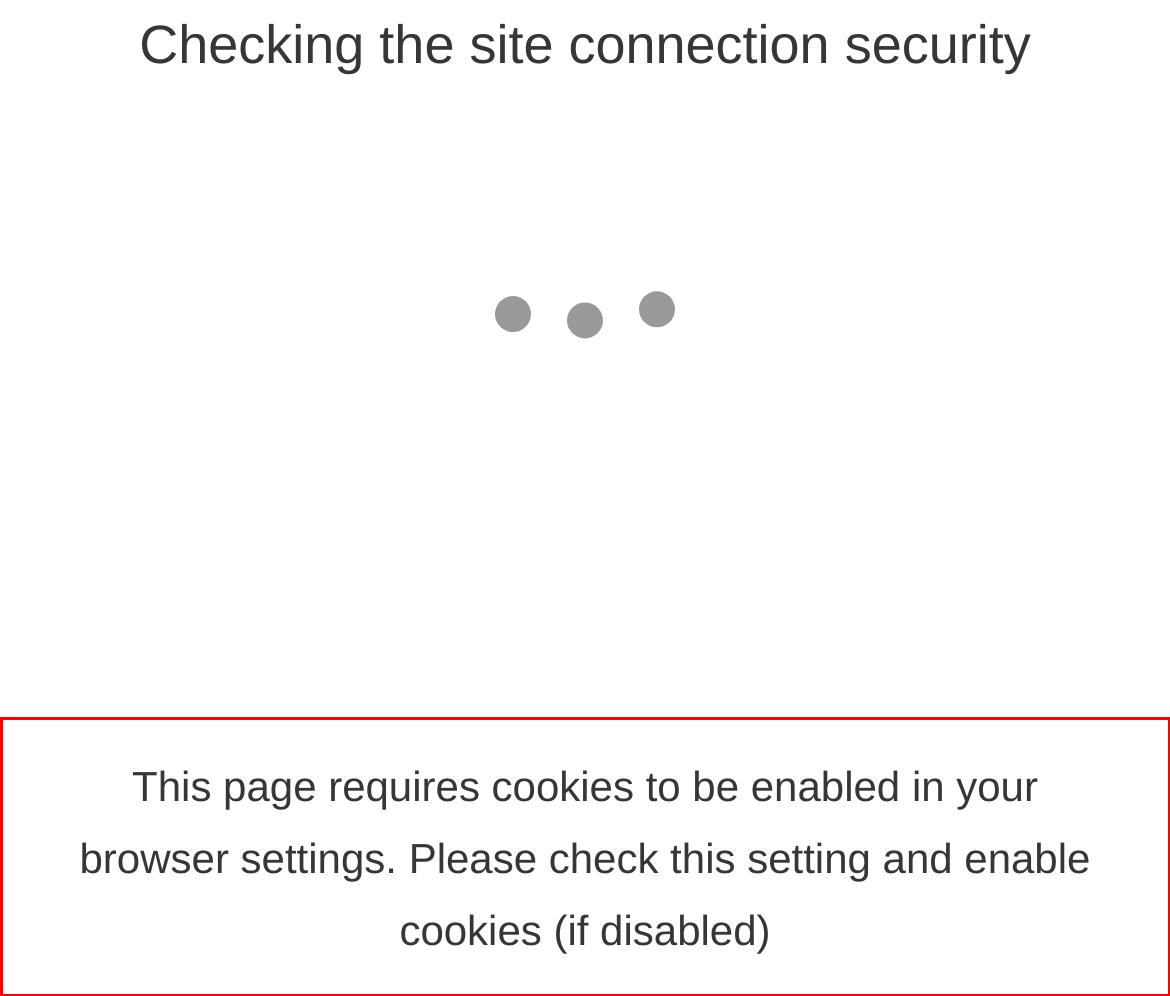From the screenshot of the webpage, locate the red bounding box and extract the text contained within that area.

This page requires cookies to be enabled in your browser settings. Please check this setting and enable cookies (if disabled)